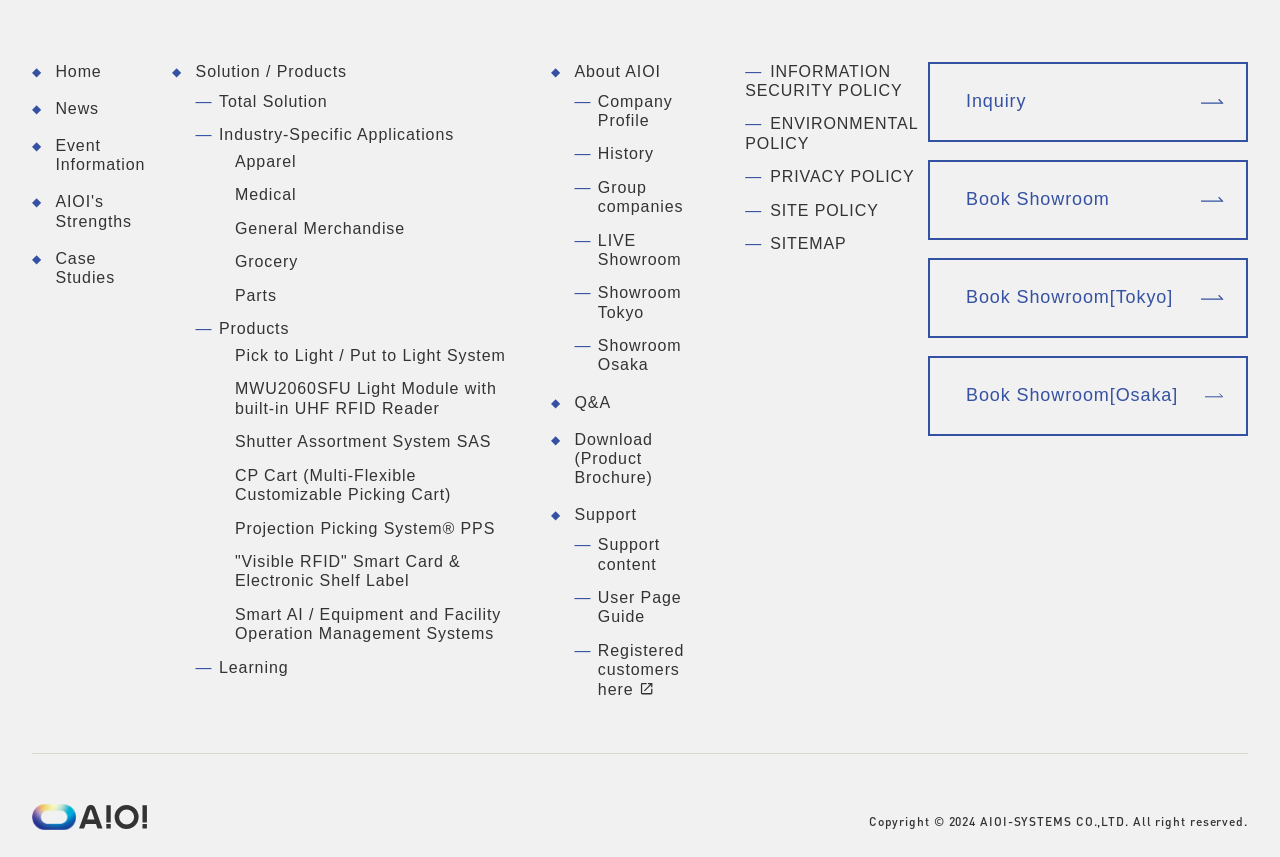Please locate the bounding box coordinates of the element that needs to be clicked to achieve the following instruction: "Go to Company Profile". The coordinates should be four float numbers between 0 and 1, i.e., [left, top, right, bottom].

[0.467, 0.108, 0.526, 0.15]